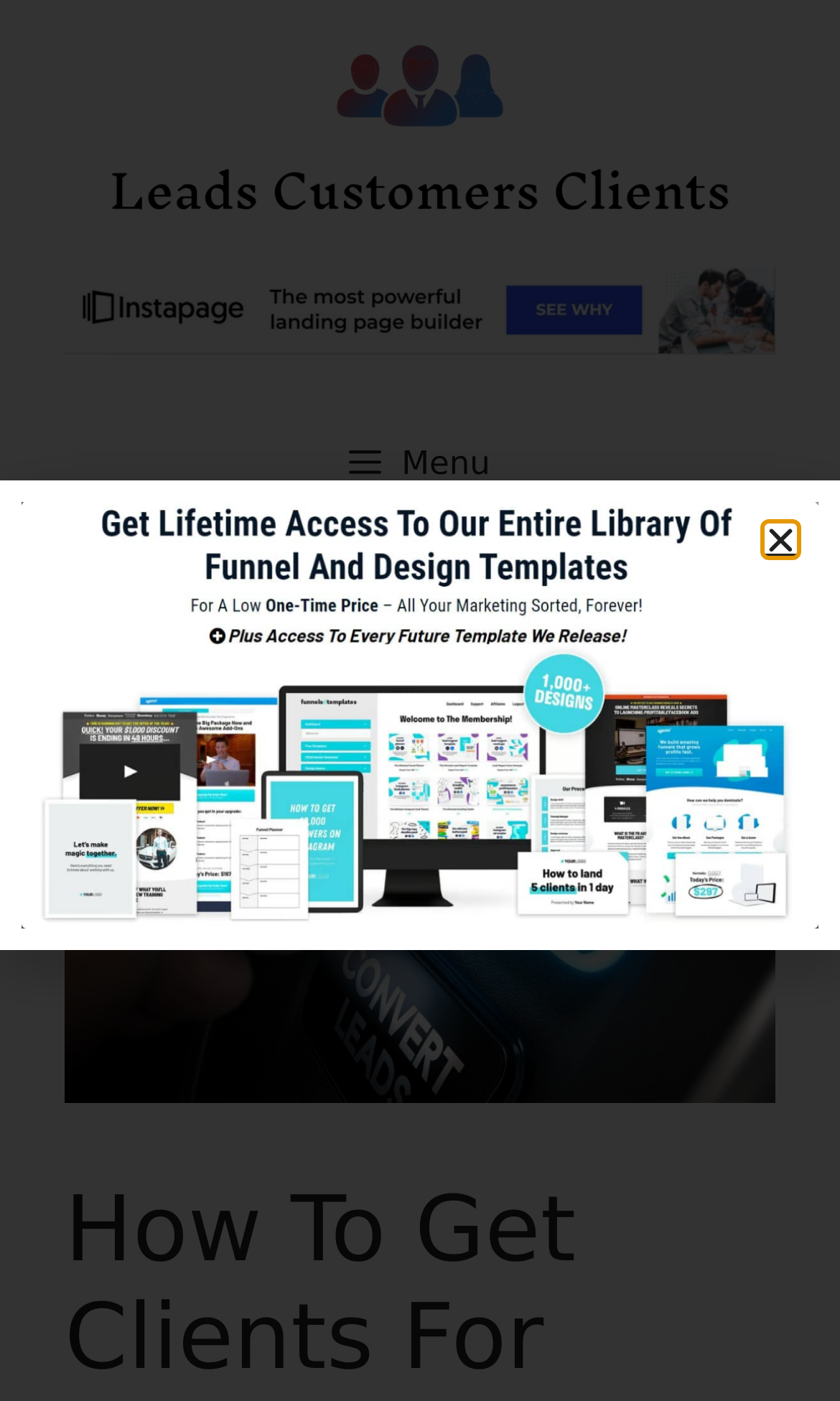Respond concisely with one word or phrase to the following query:
Is the menu button expanded?

False